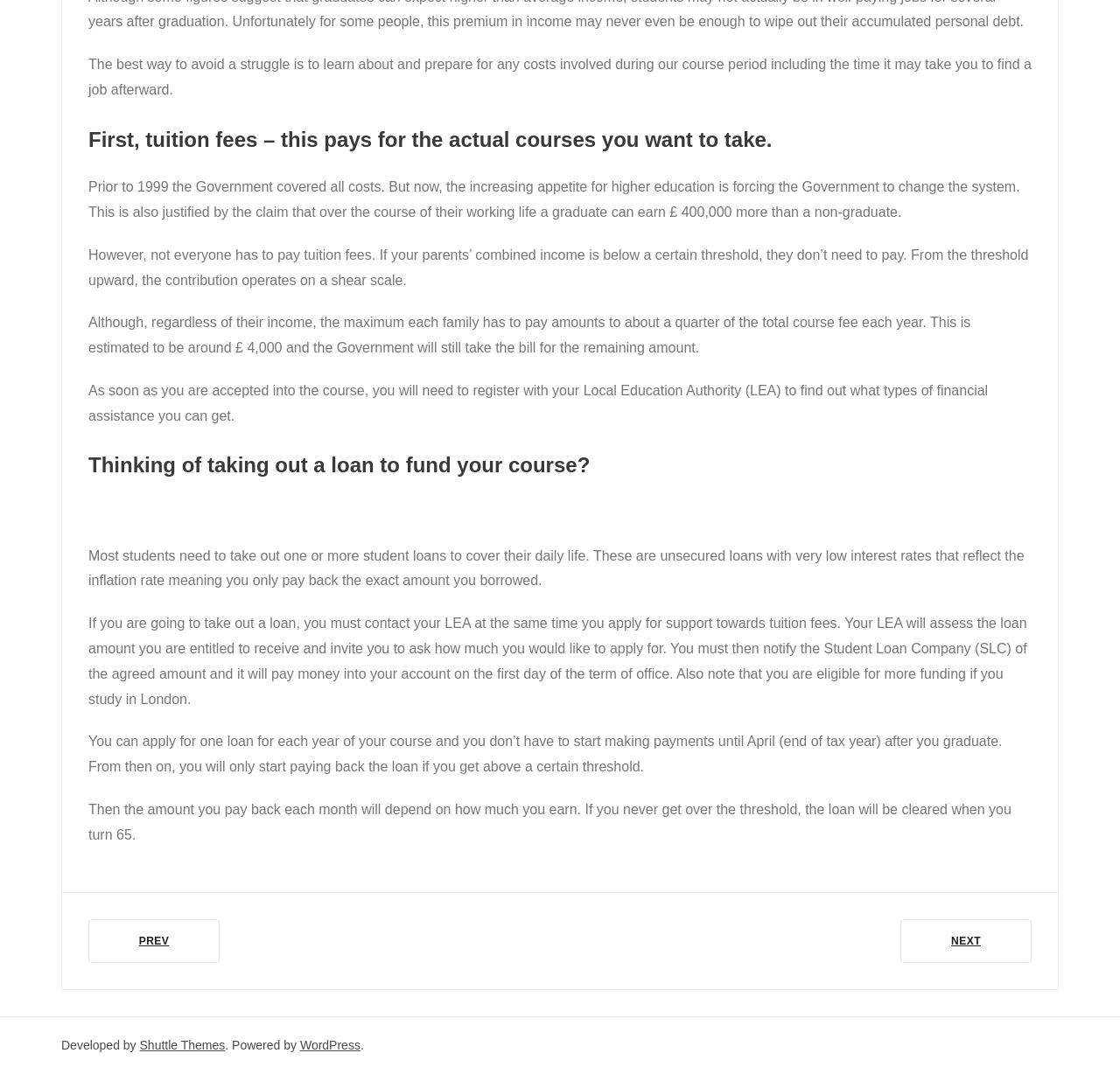Using the provided element description "Next", determine the bounding box coordinates of the UI element.

[0.804, 0.856, 0.921, 0.896]